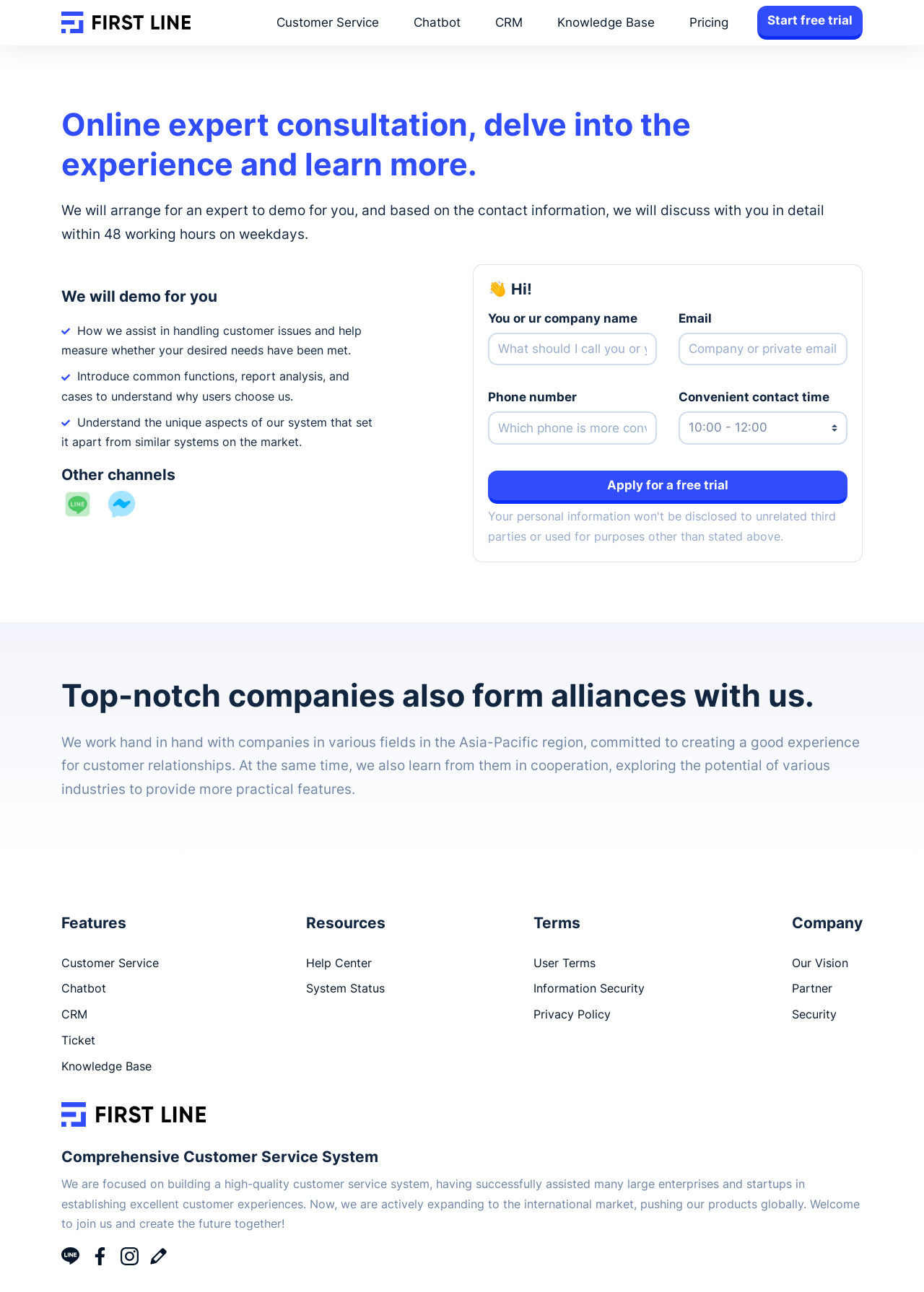Determine the bounding box coordinates for the area that should be clicked to carry out the following instruction: "Click the 'Apply for a free trial' button".

[0.528, 0.364, 0.917, 0.39]